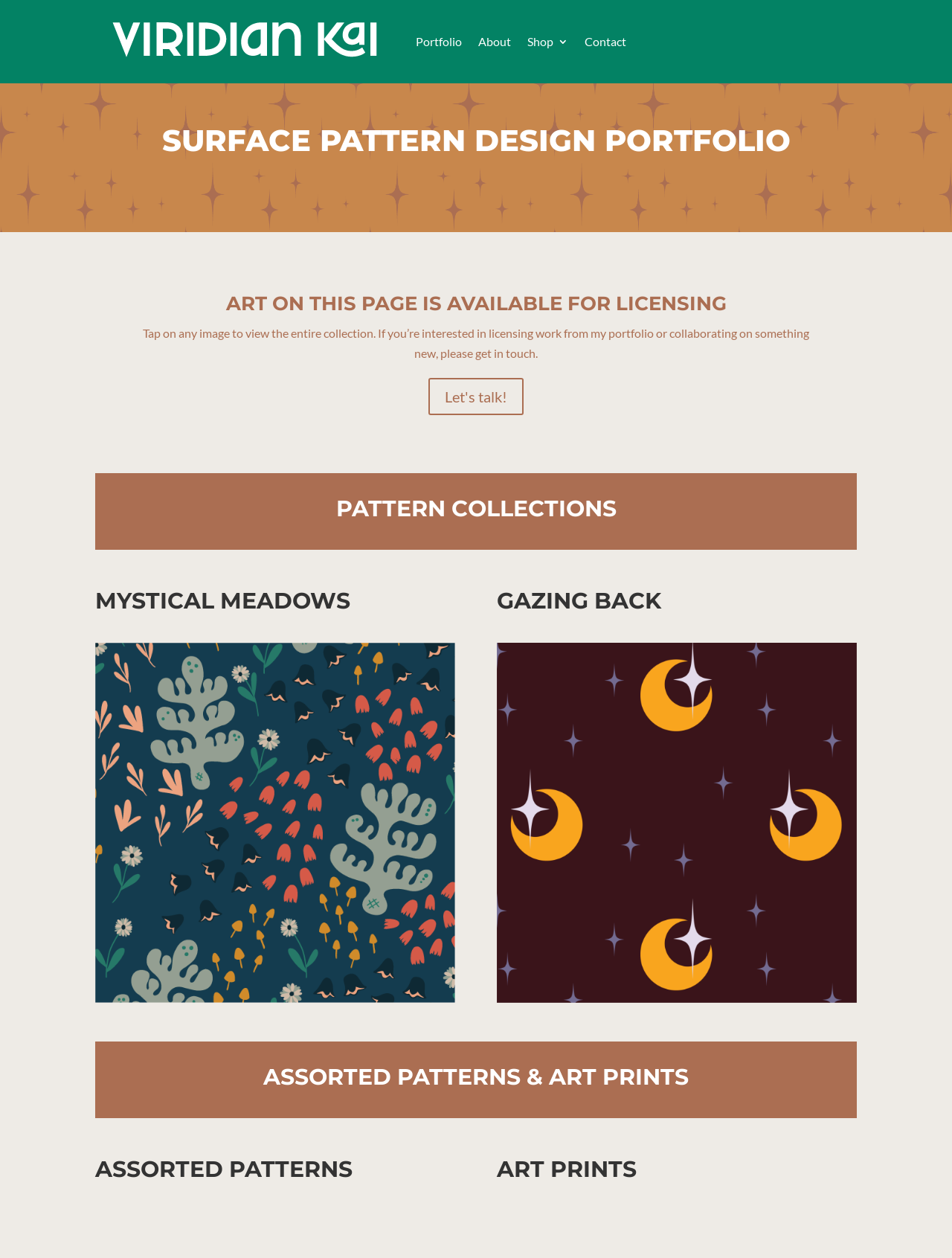Locate the bounding box coordinates for the element described below: "alt="Viridian Kai logo"". The coordinates must be four float values between 0 and 1, formatted as [left, top, right, bottom].

[0.1, 0.0, 0.413, 0.066]